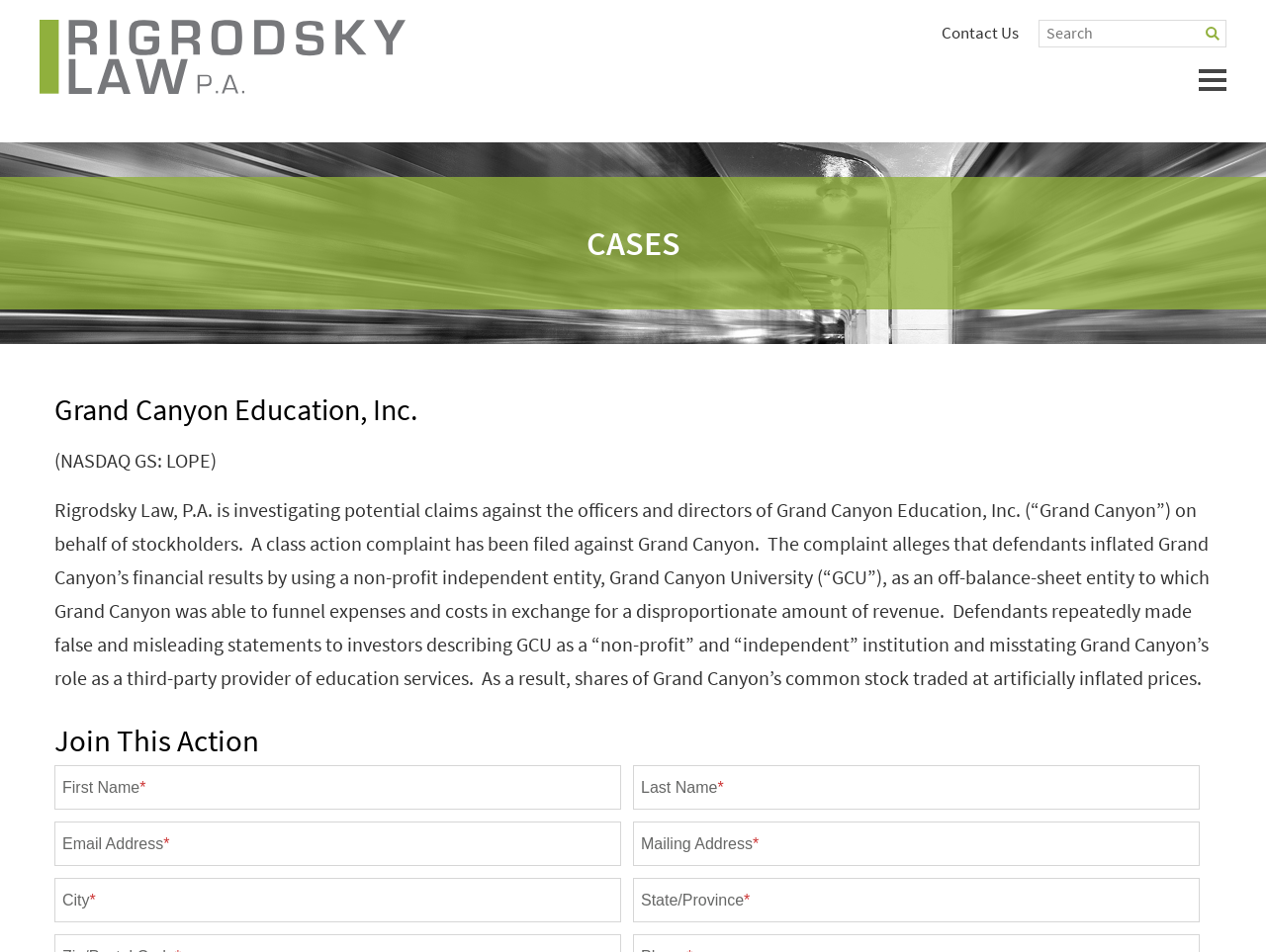Reply to the question with a single word or phrase:
What is the alleged wrongdoing by Grand Canyon Education, Inc.?

Inflating financial results